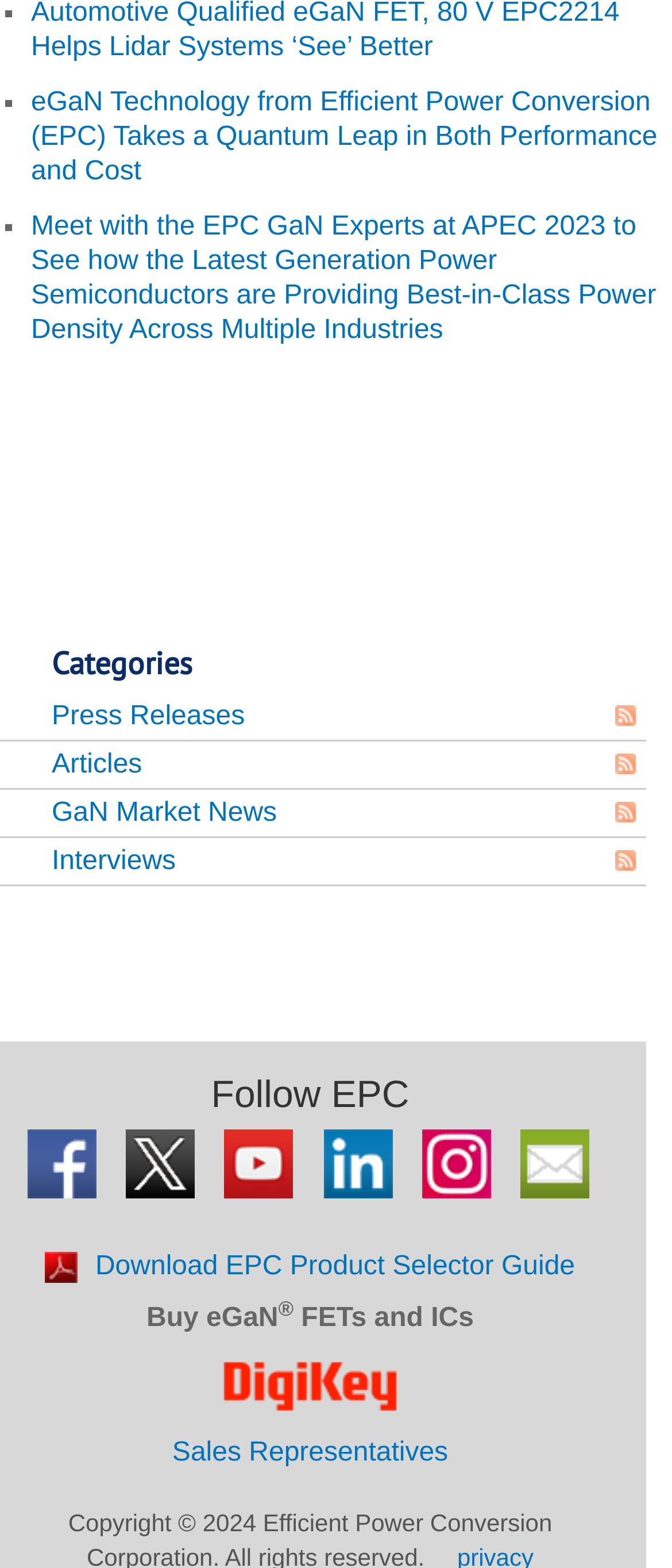Based on the visual content of the image, answer the question thoroughly: What products are available for purchase on the webpage?

The webpage has a section labeled 'Buy eGaN' with a mention of 'FETs and ICs', indicating that these products are available for purchase on the webpage.